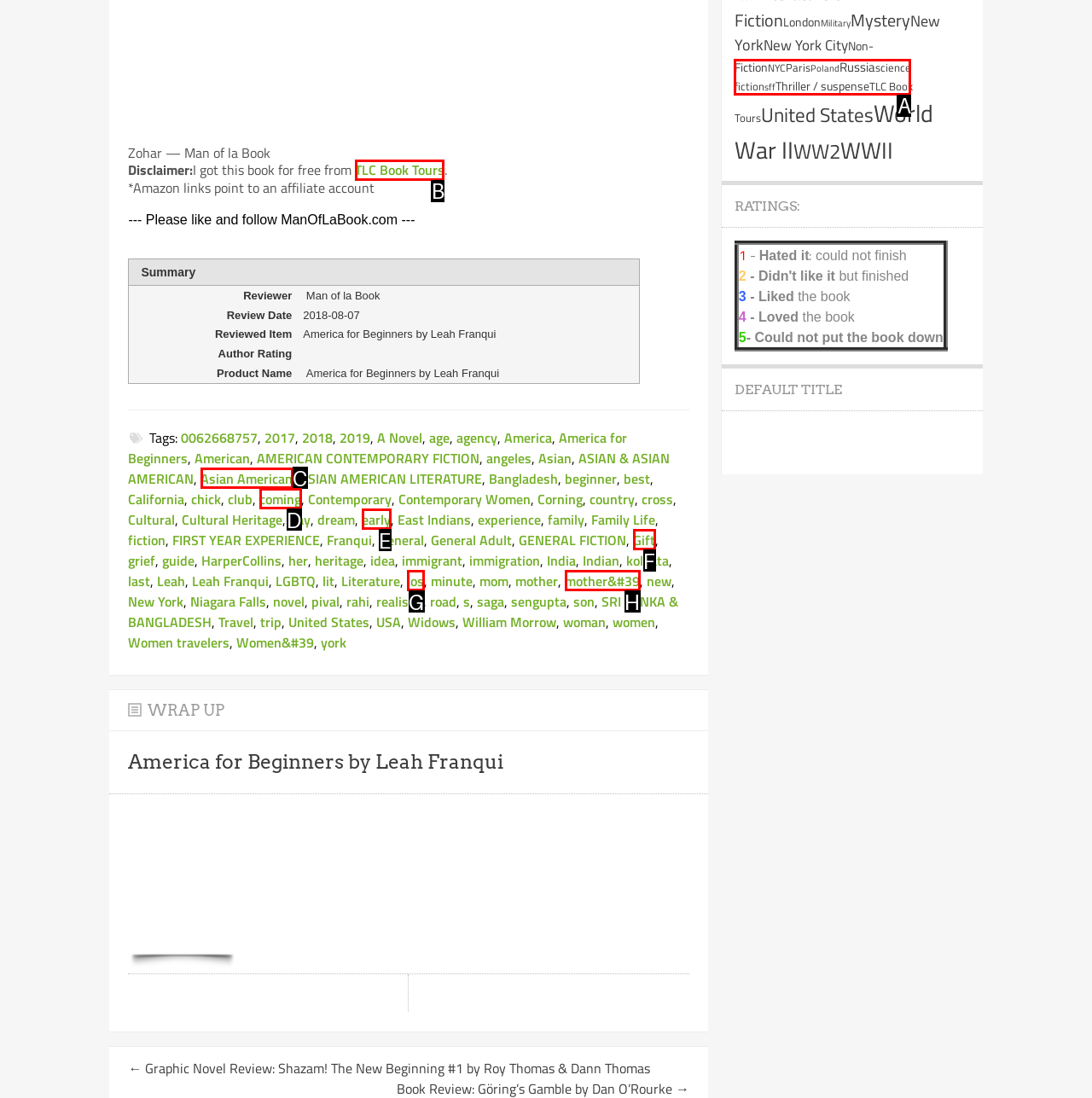Identify the HTML element to click to fulfill this task: Click on the 'TLC Book Tours' link
Answer with the letter from the given choices.

B